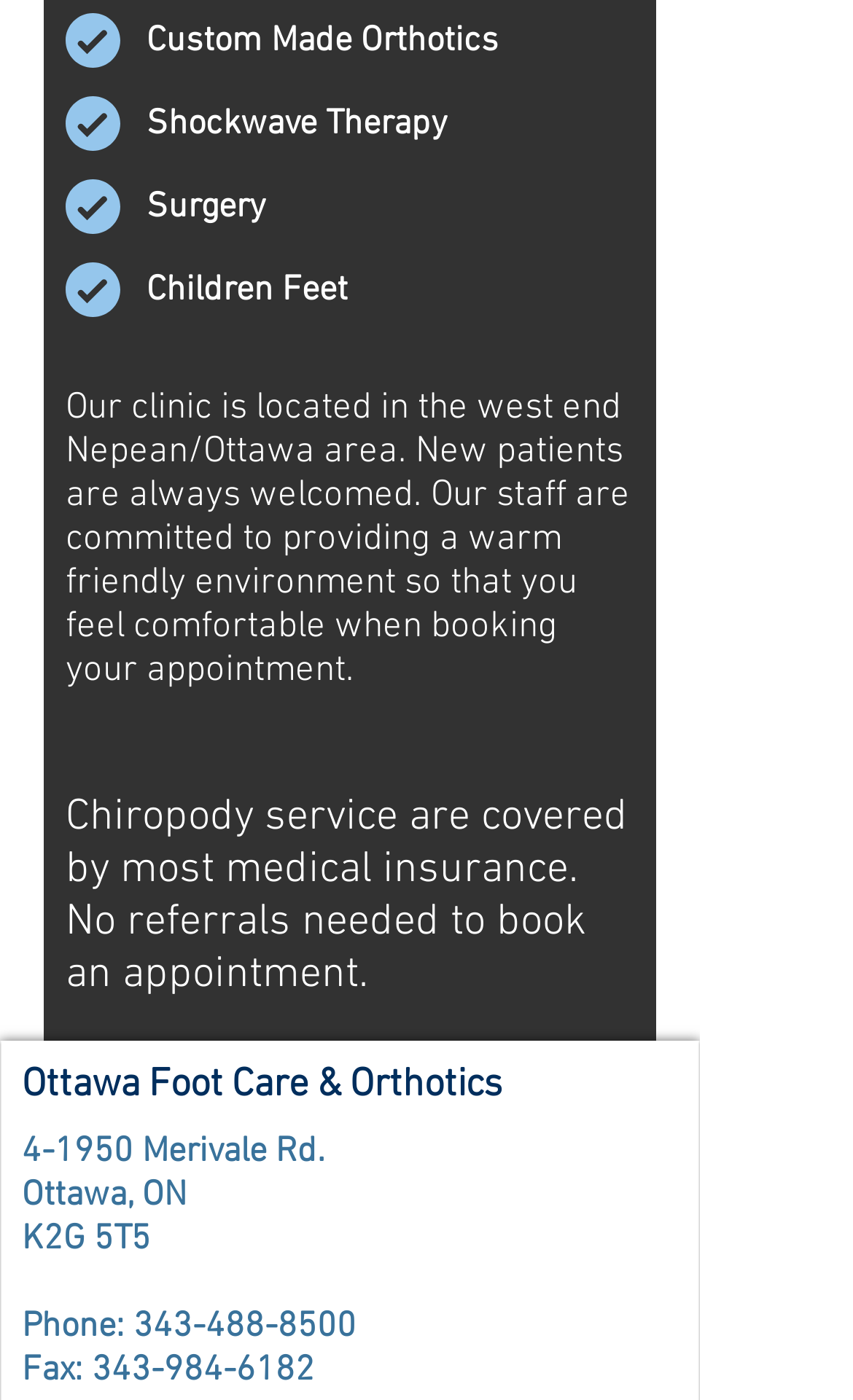Do I need a referral to book an appointment?
Give a one-word or short-phrase answer derived from the screenshot.

No